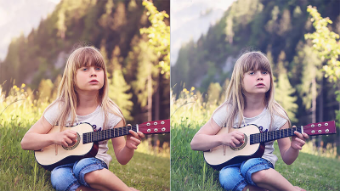Respond with a single word or phrase to the following question: What is the purpose of EclipperMedia's services?

To enhance images